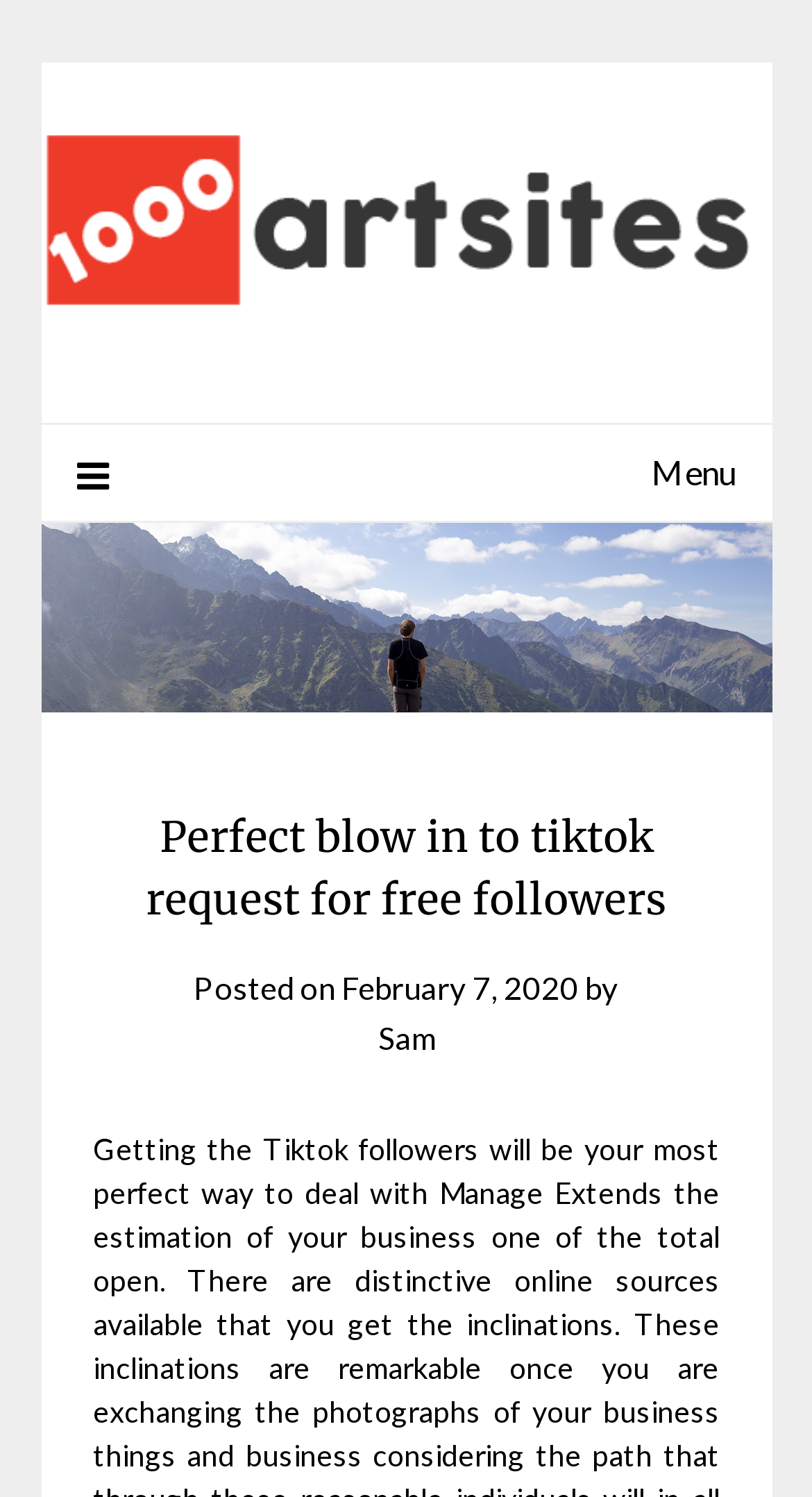Answer the question below with a single word or a brief phrase: 
Who is the author of the post?

Sam